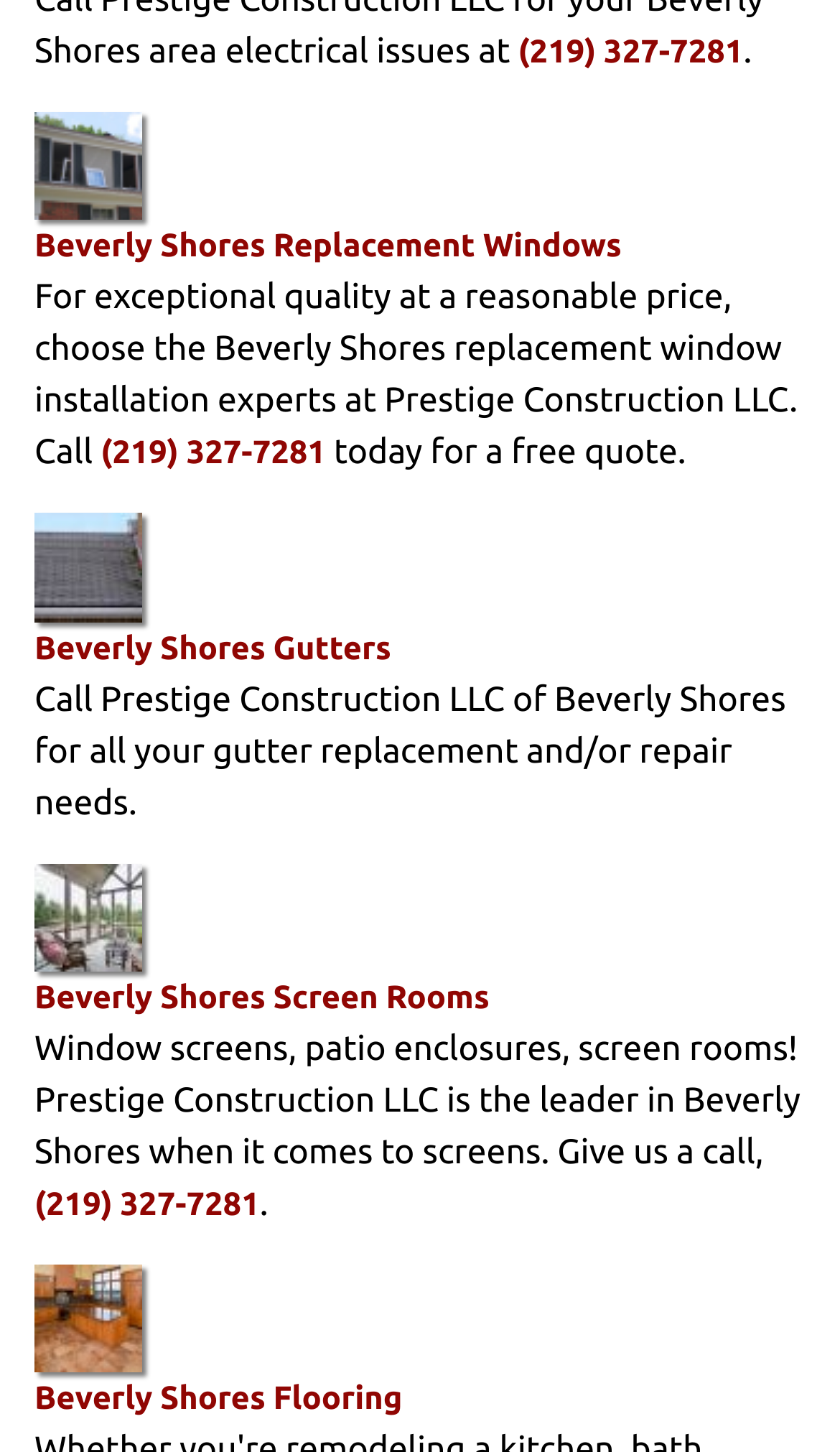Respond to the question with just a single word or phrase: 
What is the location associated with the services mentioned on the webpage?

Beverly Shores